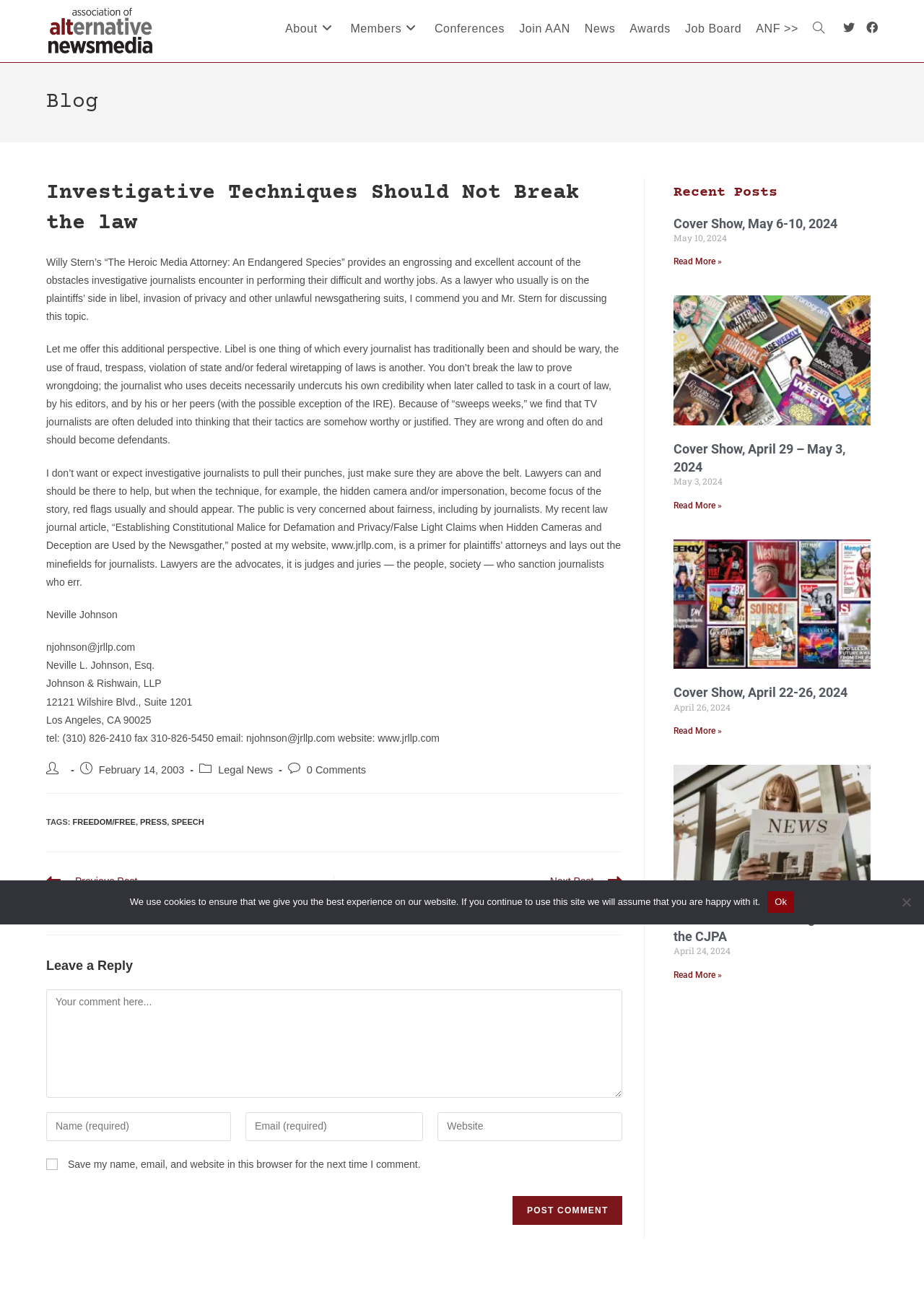Please answer the following question using a single word or phrase: 
Who wrote the comment in the article?

Neville Johnson